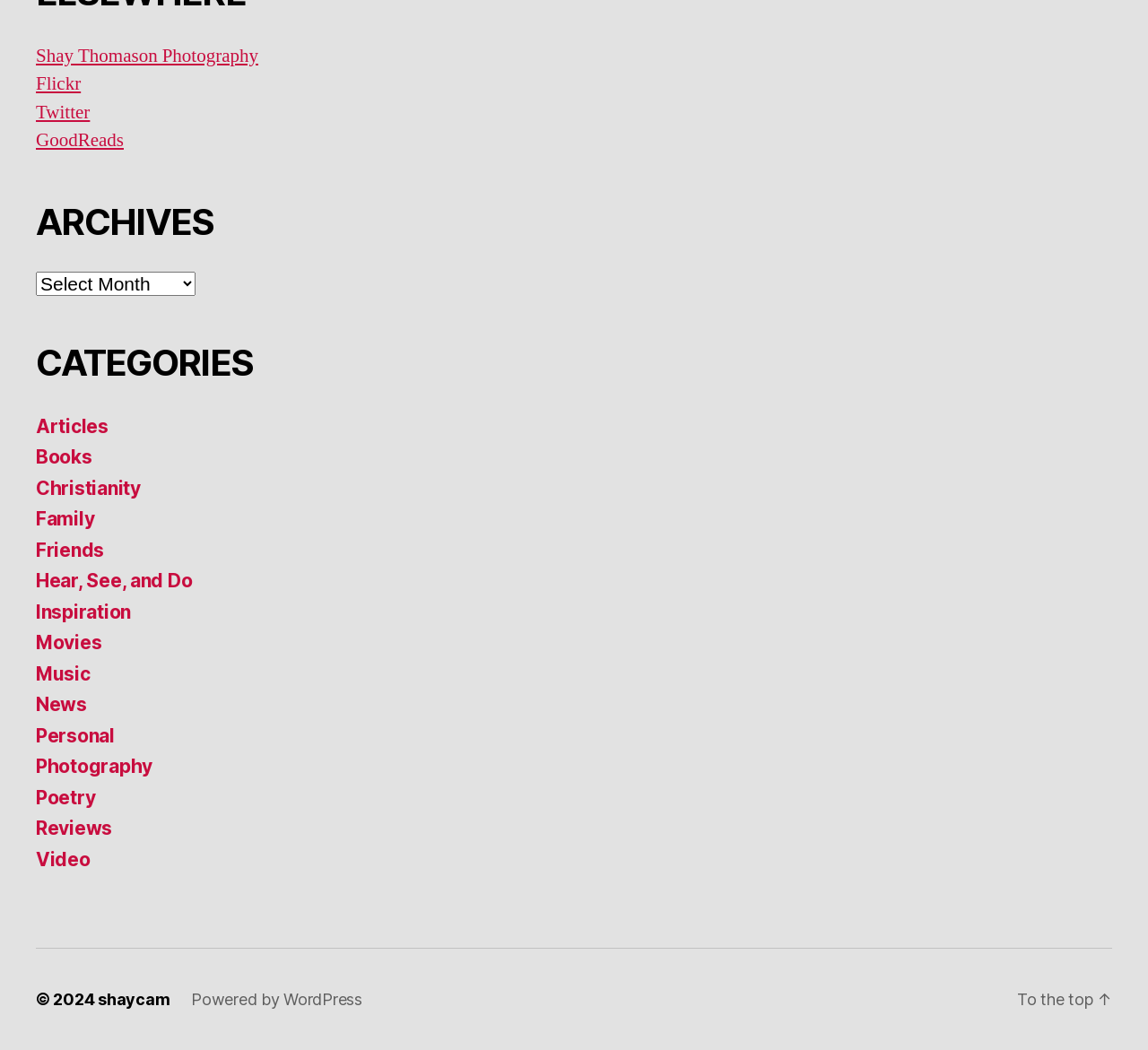Point out the bounding box coordinates of the section to click in order to follow this instruction: "go to the top".

[0.886, 0.943, 0.969, 0.961]